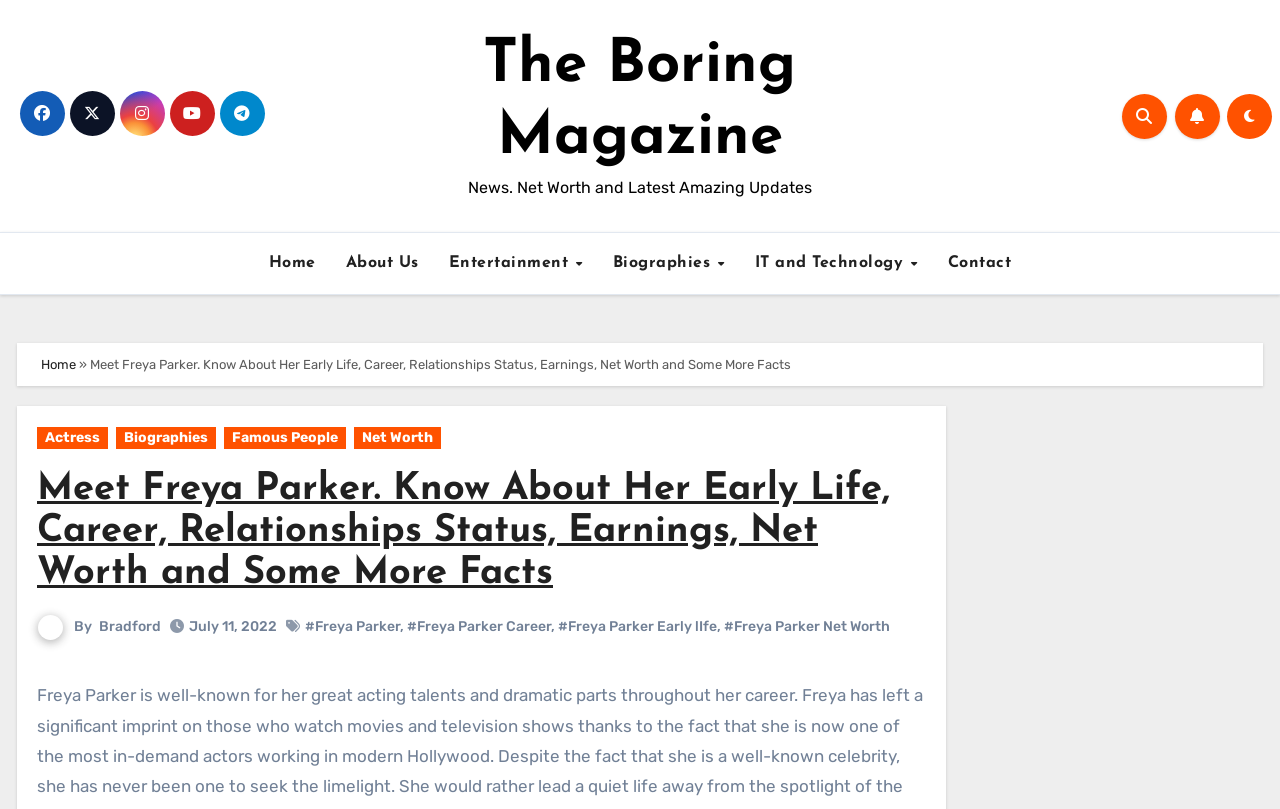Find the bounding box coordinates for the UI element that matches this description: "#Freya Parker Career".

[0.318, 0.764, 0.43, 0.785]